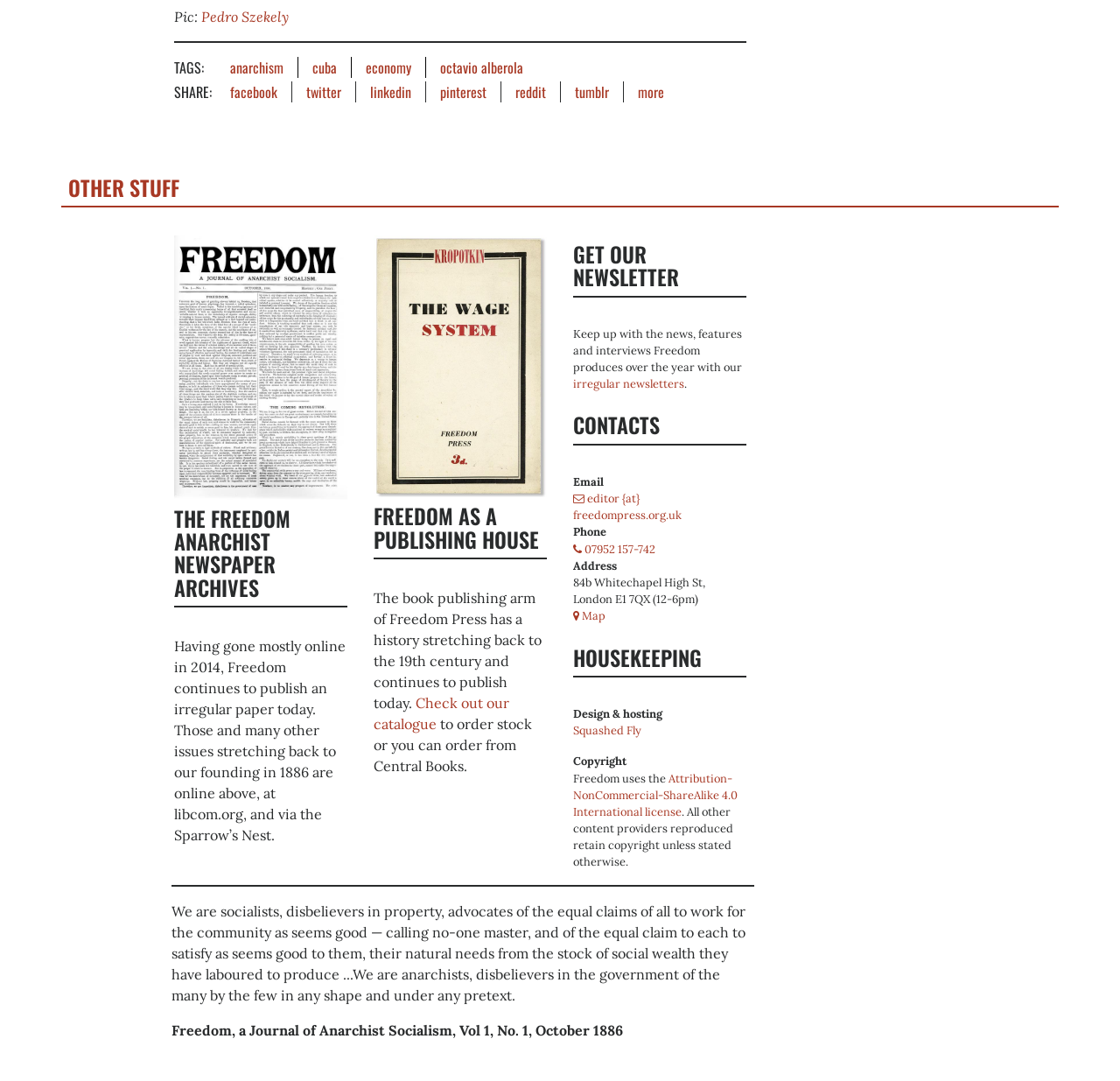Answer the question in a single word or phrase:
What is the purpose of Freedom Press?

Publishing